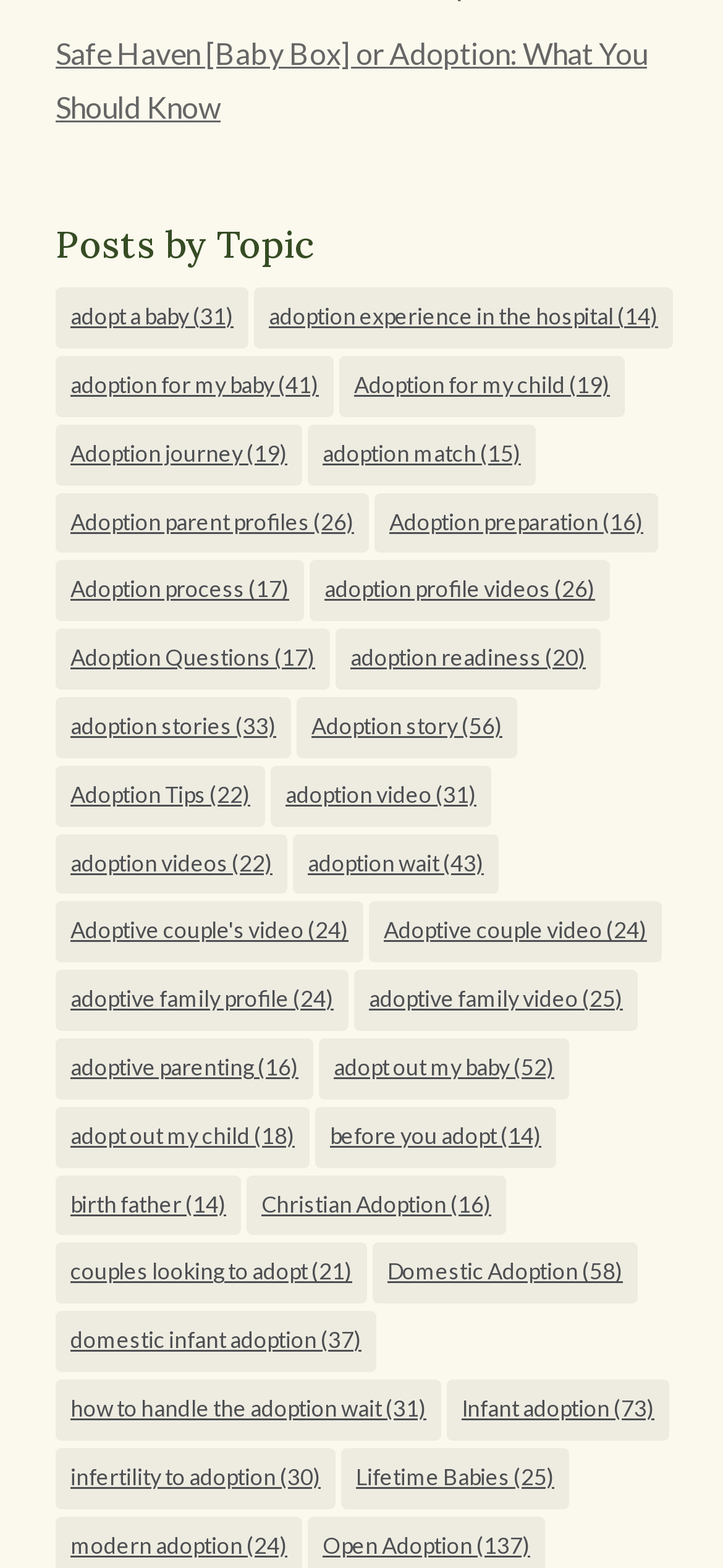Using the provided element description "adoption profile videos (26)", determine the bounding box coordinates of the UI element.

[0.428, 0.358, 0.844, 0.396]